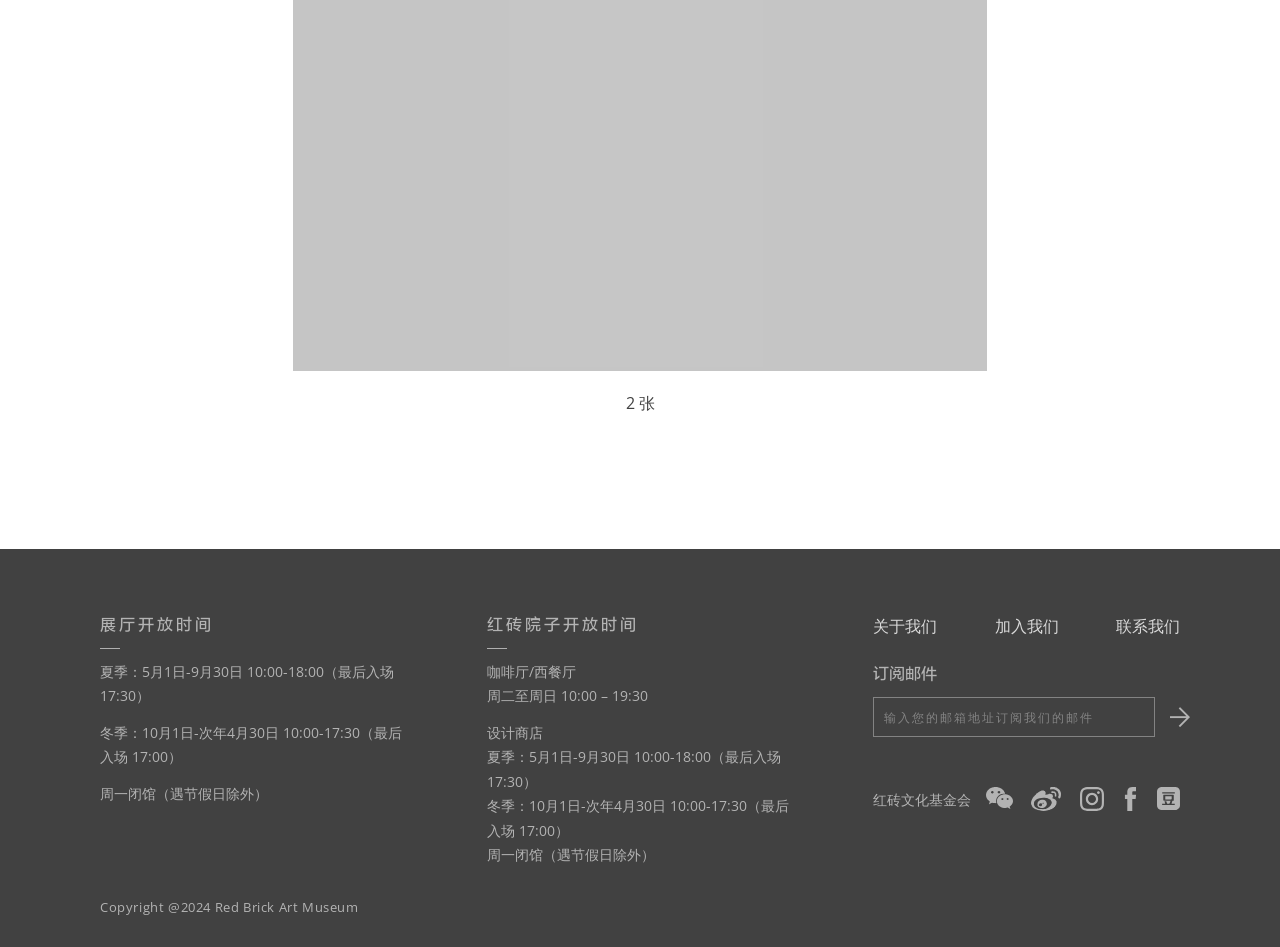Give a short answer using one word or phrase for the question:
What is the copyright year of the Red Brick Art Museum?

2024